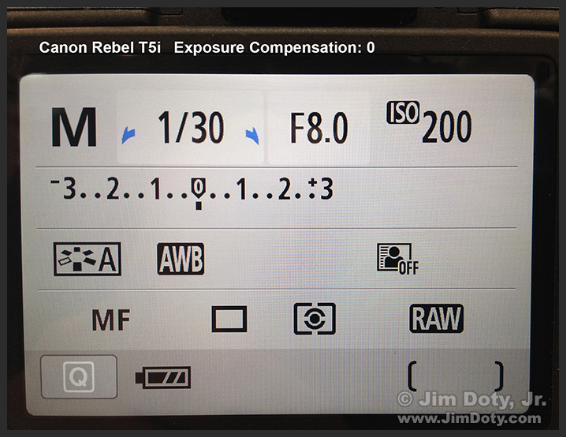What is the range of the exposure compensation scale?
Answer briefly with a single word or phrase based on the image.

-3 to +3